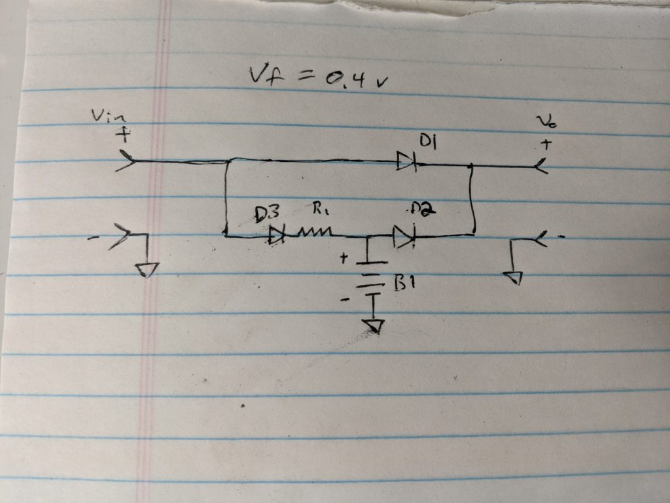What is the function of resistor R1?
Please provide a single word or phrase as your answer based on the screenshot.

Regulate charging current